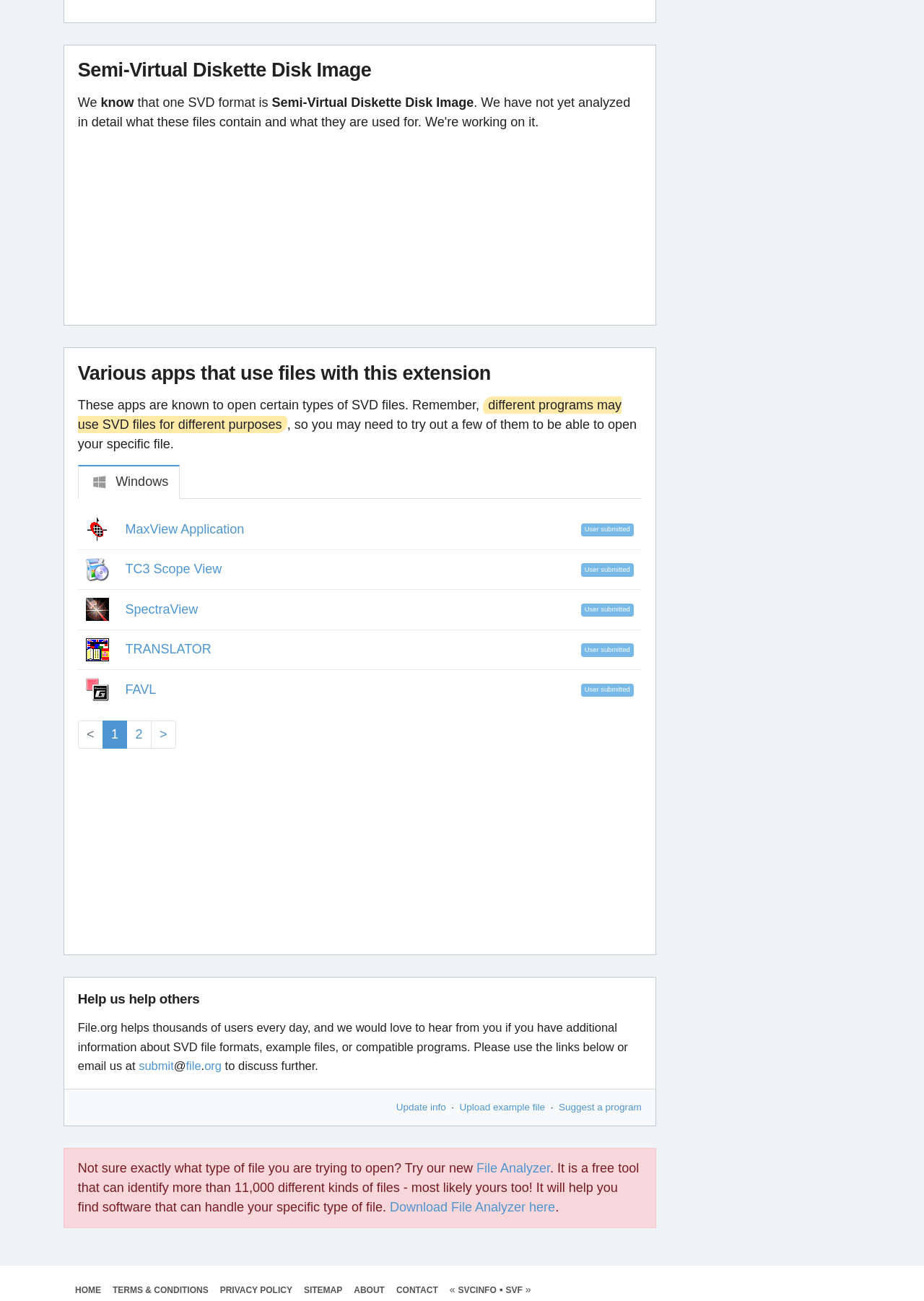Please indicate the bounding box coordinates of the element's region to be clicked to achieve the instruction: "Click the 'MaxView Application' link". Provide the coordinates as four float numbers between 0 and 1, i.e., [left, top, right, bottom].

[0.136, 0.401, 0.264, 0.412]